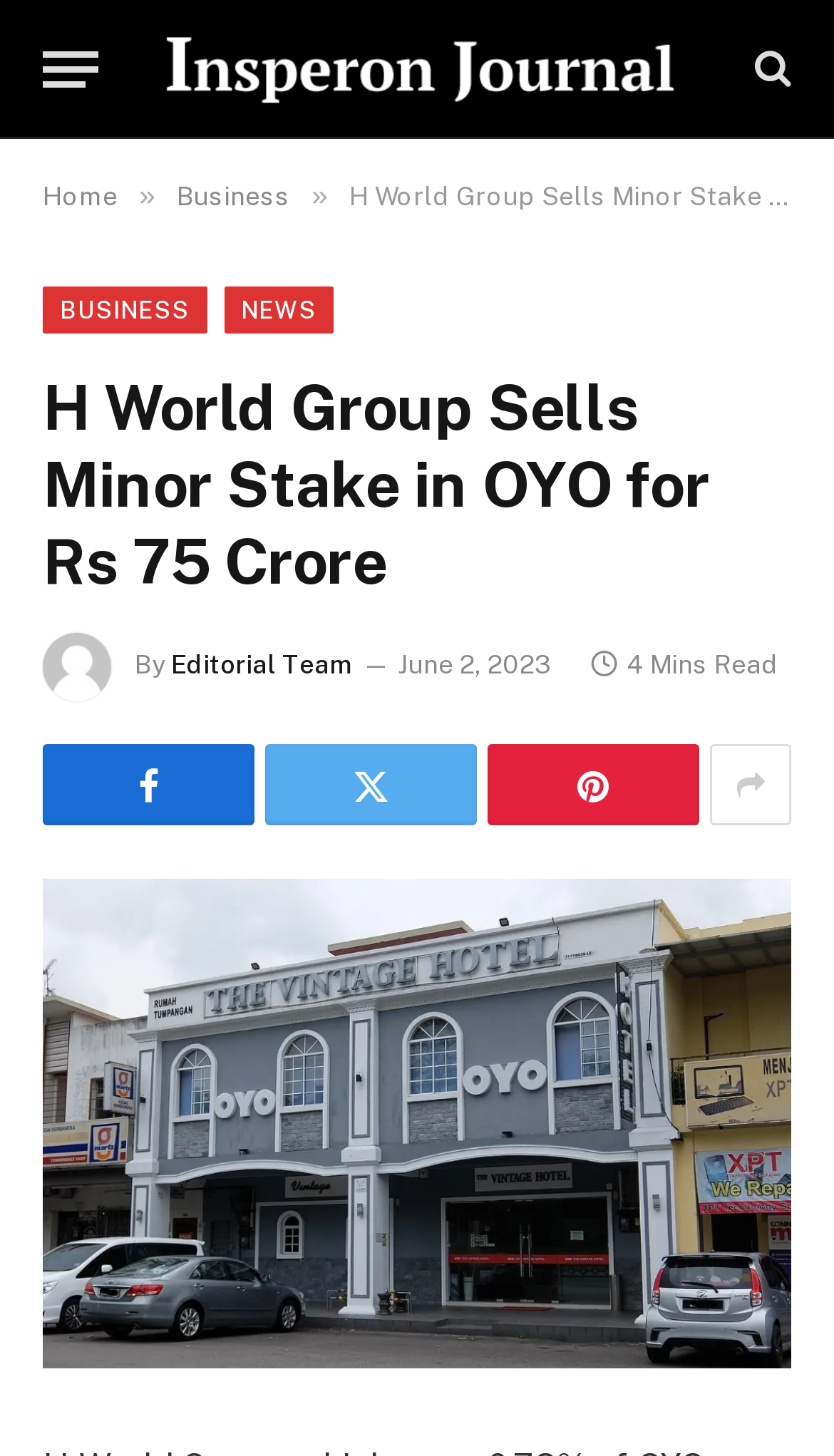How much did H World Group sell the stake for?
Please provide a detailed and thorough answer to the question.

The answer can be found in the heading of the webpage, which states 'H World Group Sells Minor Stake in OYO for Rs 75 Crore'. This indicates that the stake was sold for Rs 75 Crore.